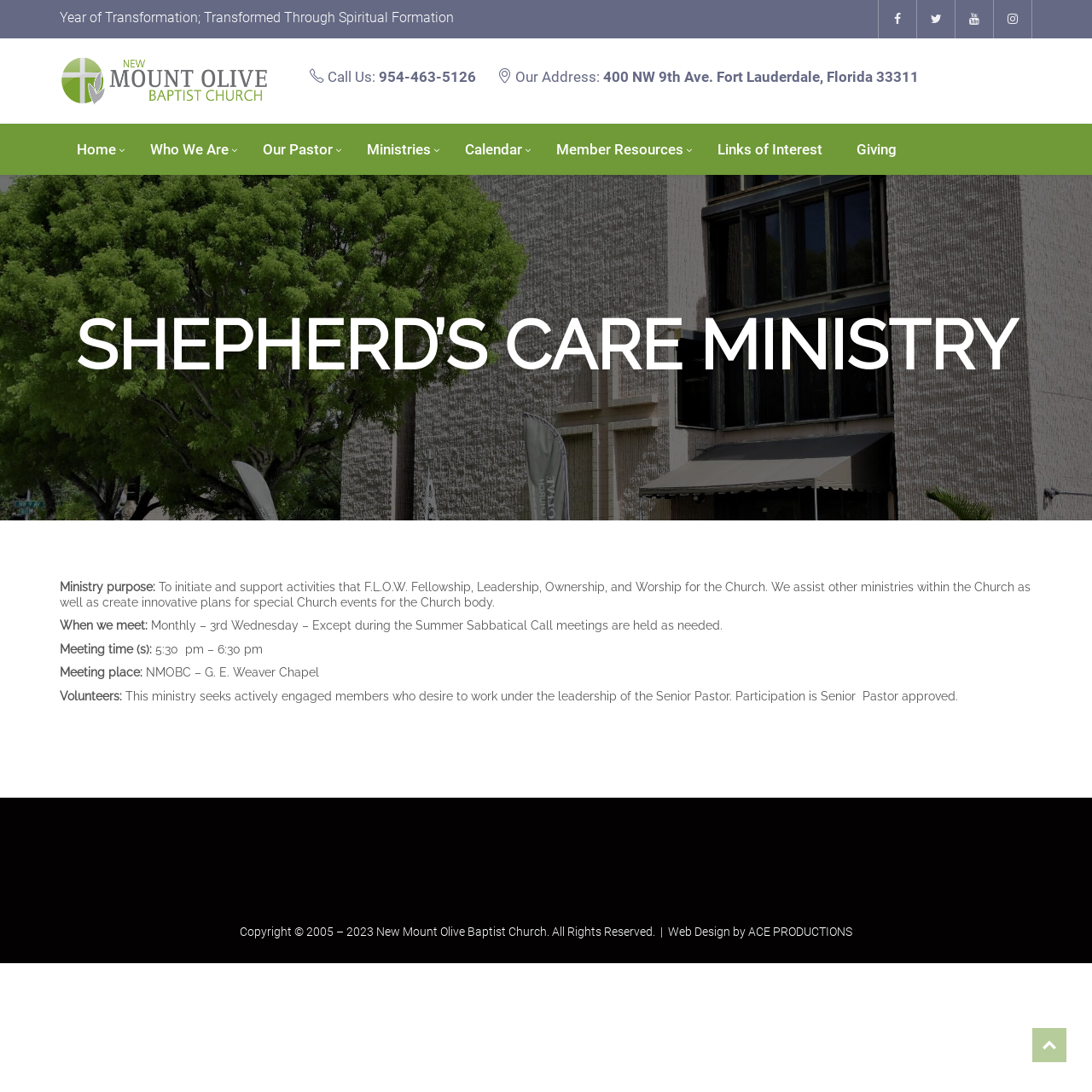When does Shepherd's Care Ministry meet?
Please look at the screenshot and answer using one word or phrase.

Monthly - 3rd Wednesday